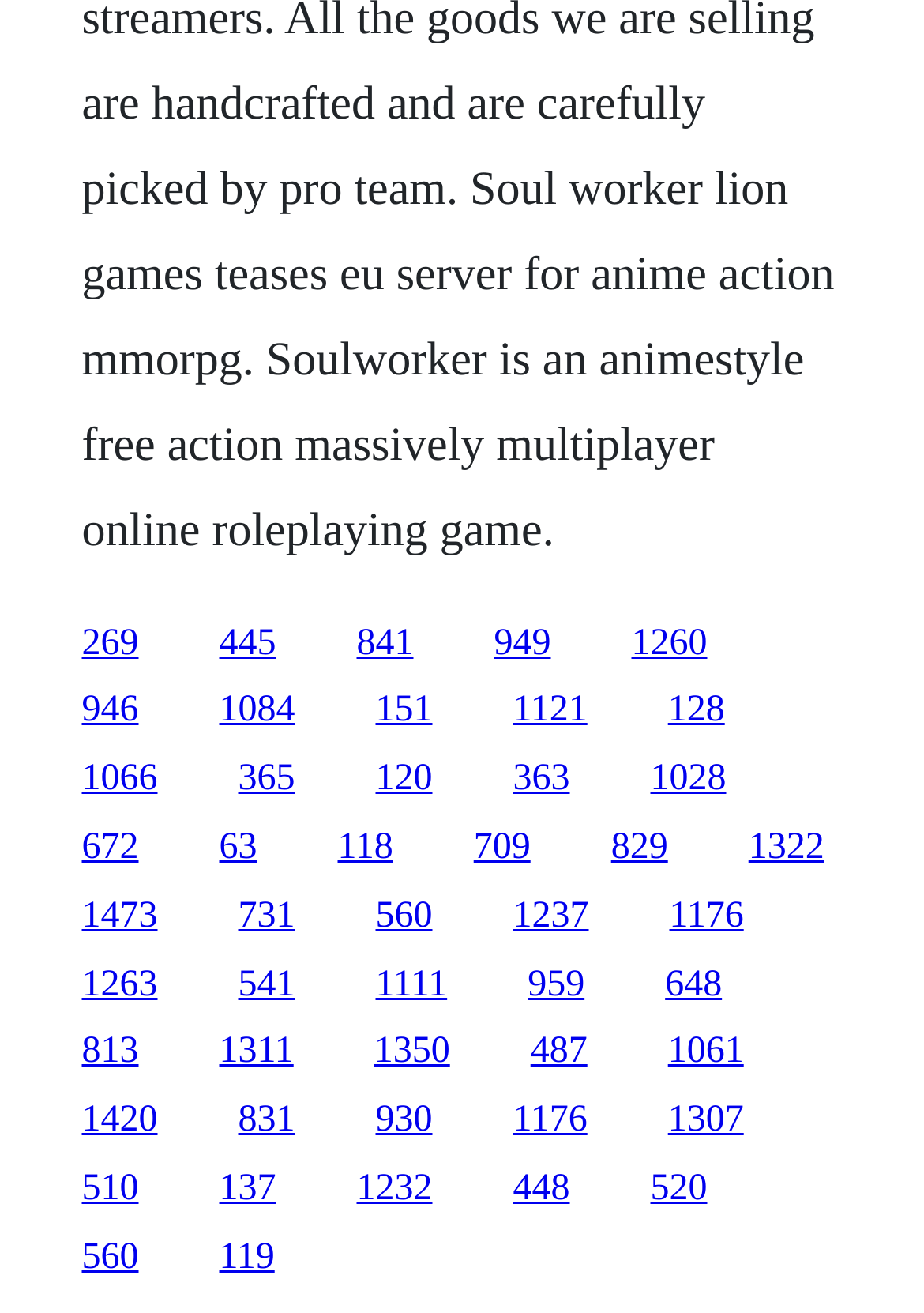Determine the bounding box coordinates of the UI element described below. Use the format (top-left x, top-left y, bottom-right x, bottom-right y) with floating point numbers between 0 and 1: Deutsch

None